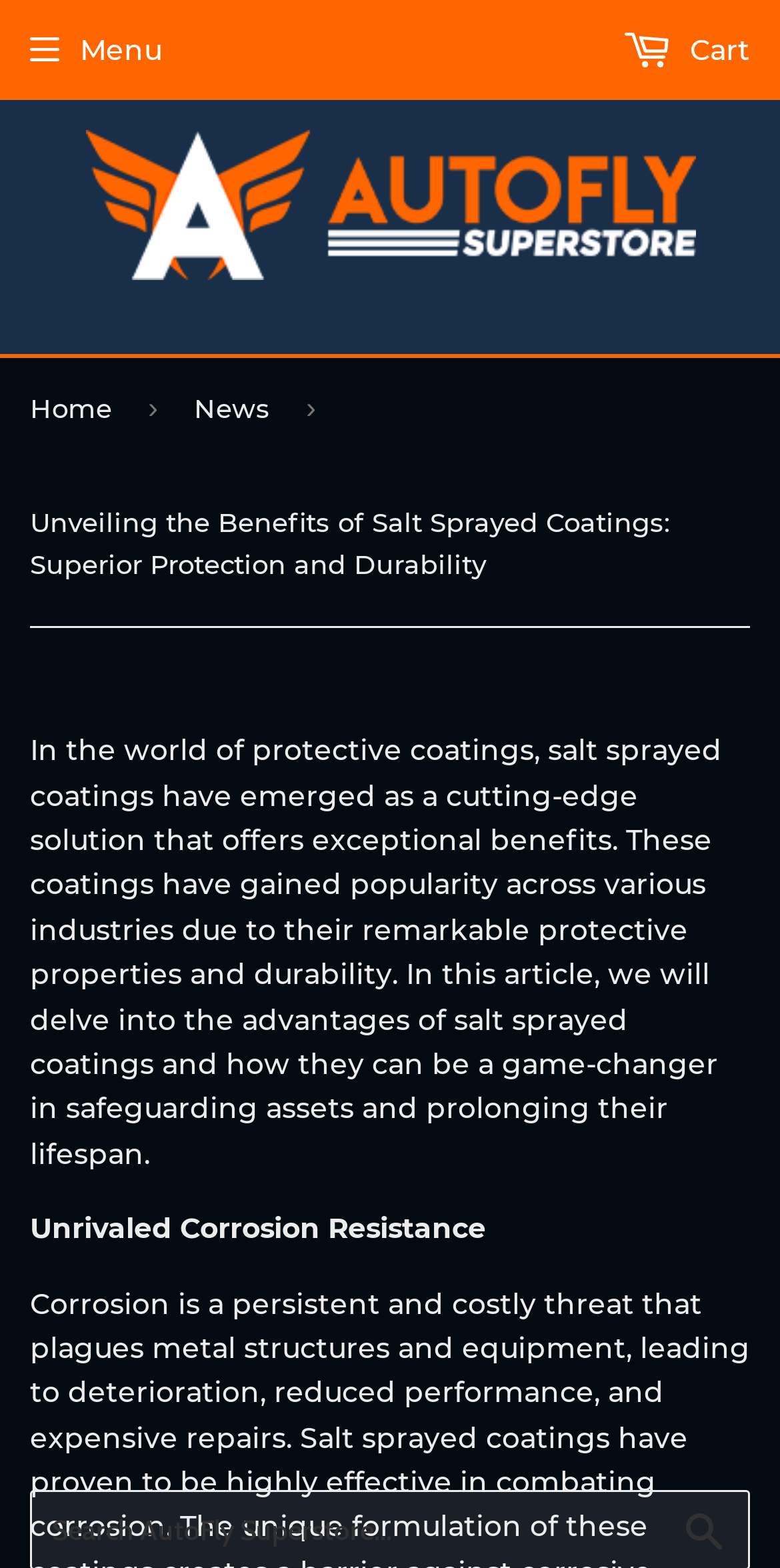Respond to the question below with a single word or phrase:
How many links are in the breadcrumb navigation?

2